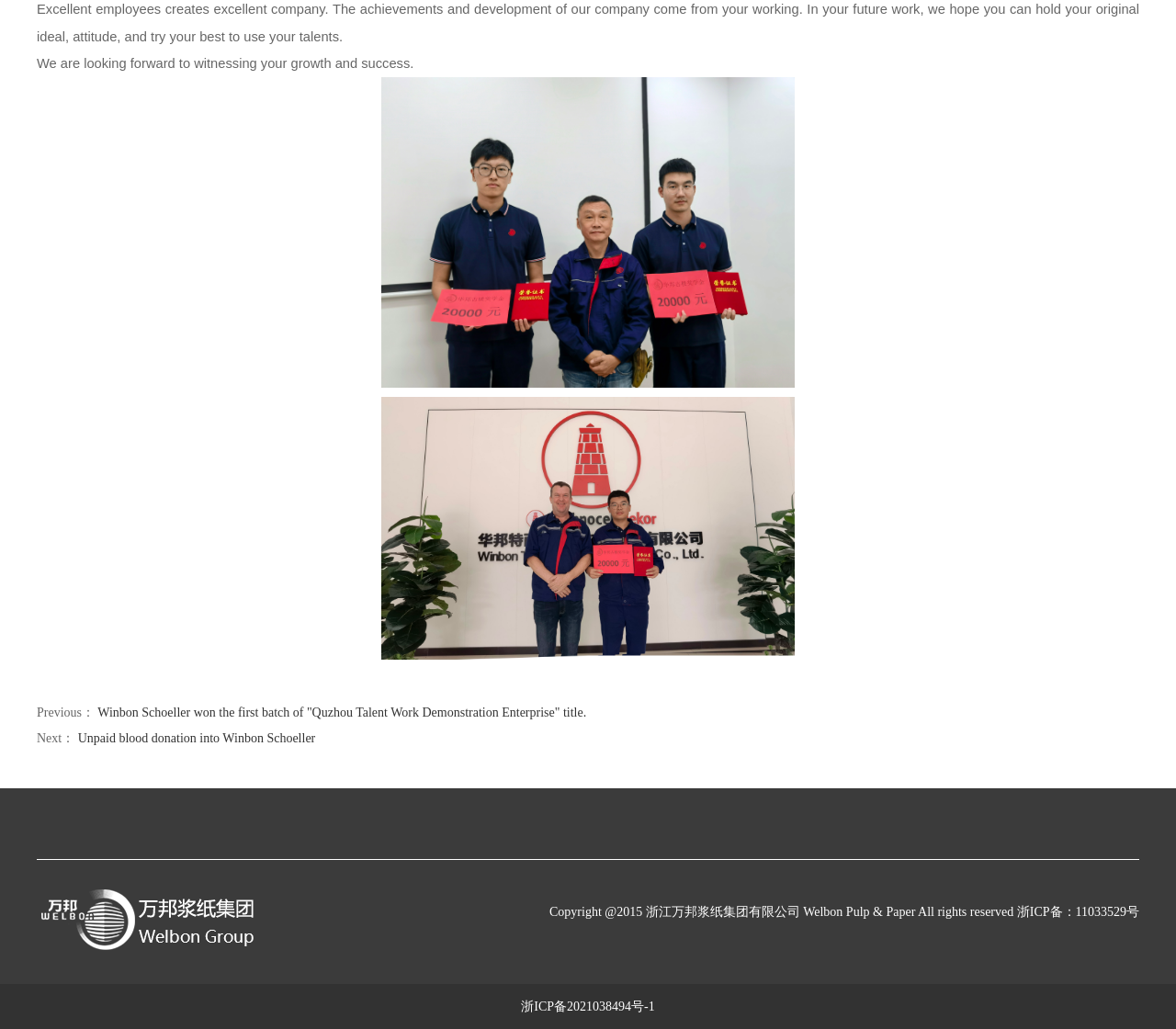Based on the element description: "浙ICP备2021038494号-1", identify the UI element and provide its bounding box coordinates. Use four float numbers between 0 and 1, [left, top, right, bottom].

[0.443, 0.971, 0.557, 0.985]